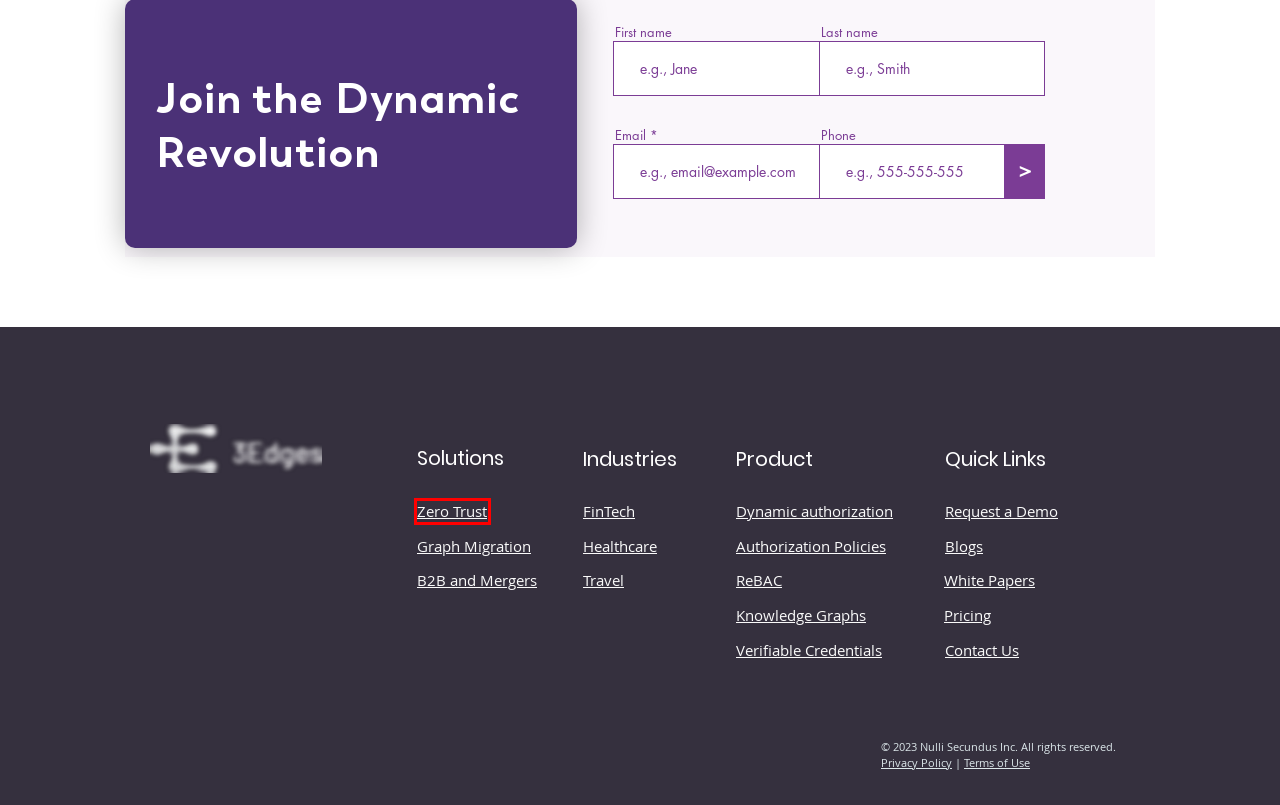Given a screenshot of a webpage with a red bounding box around an element, choose the most appropriate webpage description for the new page displayed after clicking the element within the bounding box. Here are the candidates:
A. Dynamic Authorization | 3Edges
B. Terms of Use | 3Edges
C. Knowledge Graphs | 3Edges
D. Pricing | 3Edges
E. Zero Trust | 3Edges
F. ReBAC, NGAC, and KBAC | 3Edges
G. Blogs | 3Edges
H. Healthcare | 3Edges

E